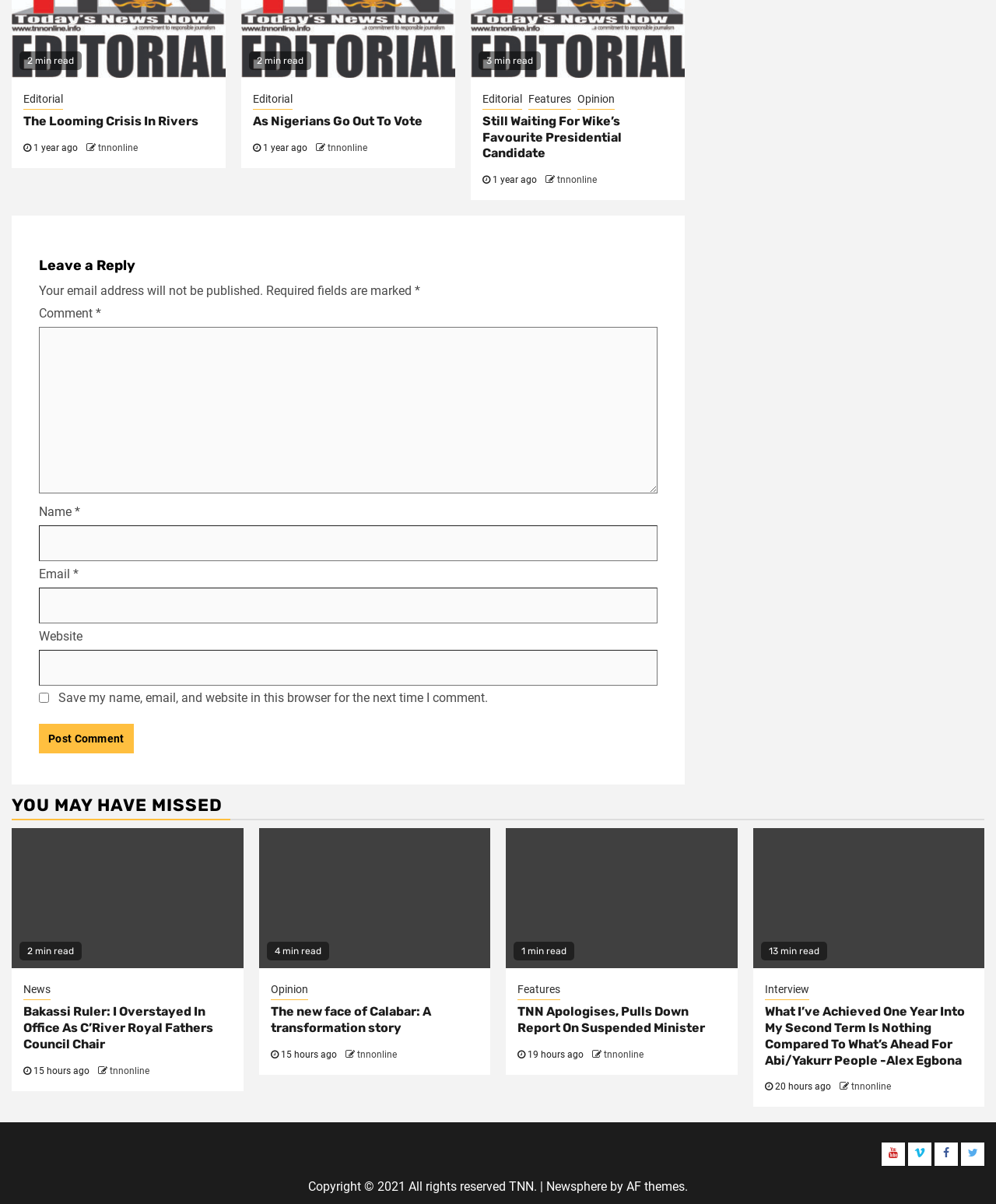Please determine the bounding box coordinates of the element to click on in order to accomplish the following task: "Subscribe to the Youtube channel". Ensure the coordinates are four float numbers ranging from 0 to 1, i.e., [left, top, right, bottom].

[0.885, 0.949, 0.909, 0.969]